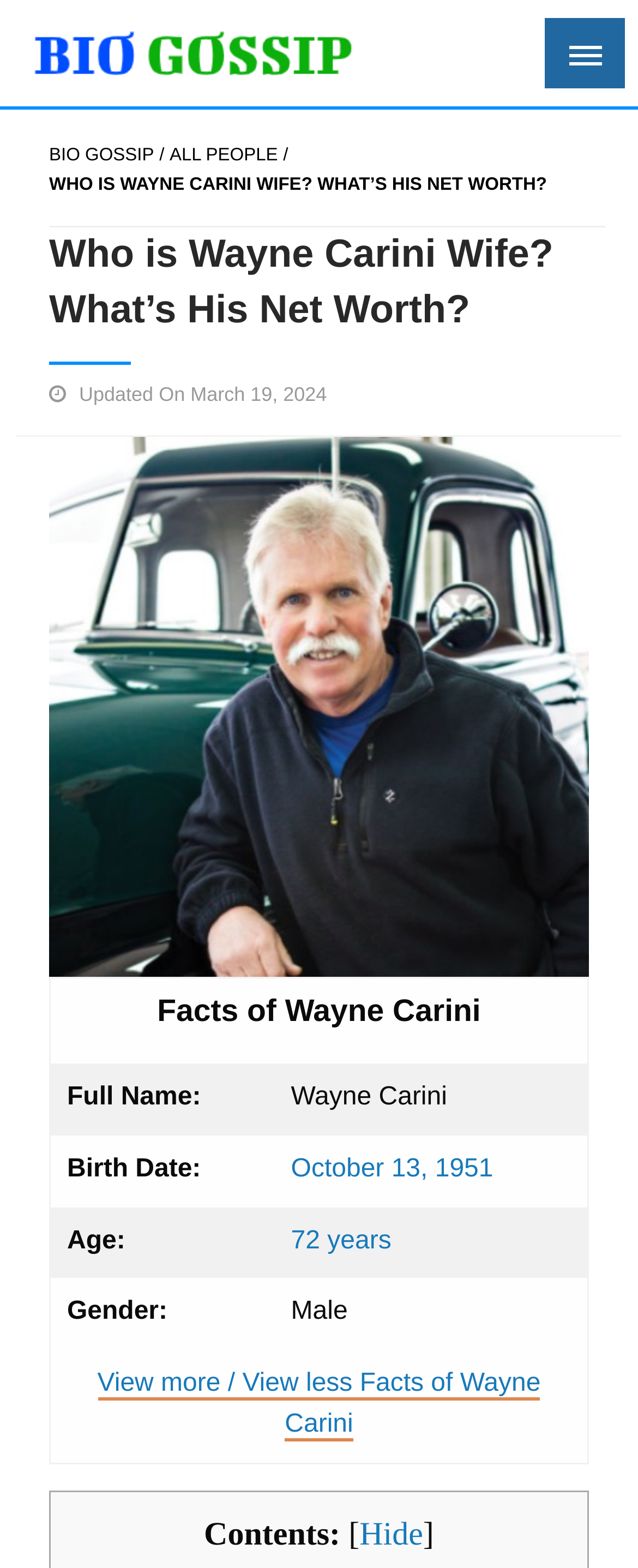Provide a one-word or short-phrase answer to the question:
What is the website's name?

Biogossip